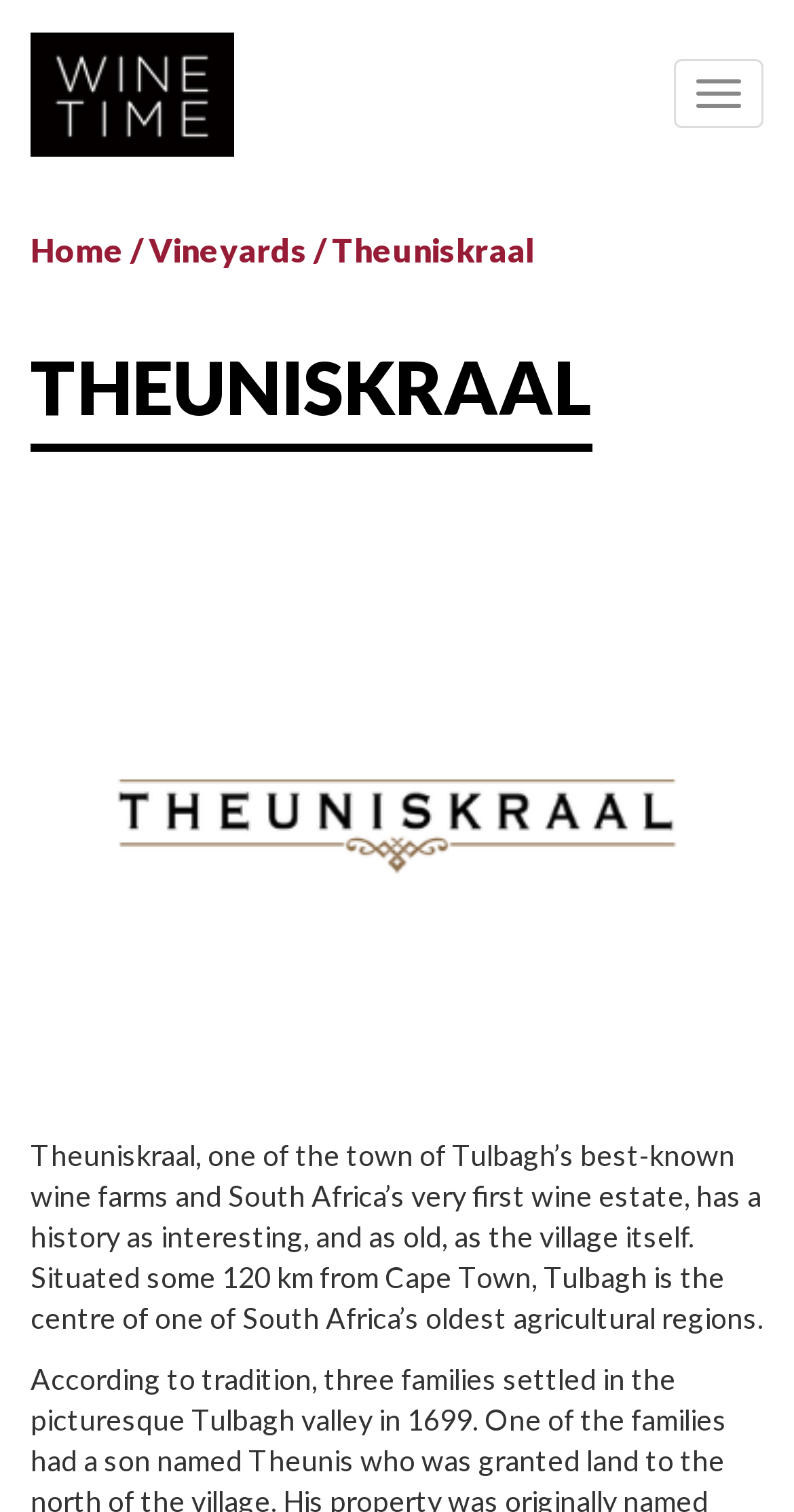Respond with a single word or short phrase to the following question: 
What is the region where Tulbagh is located?

South Africa